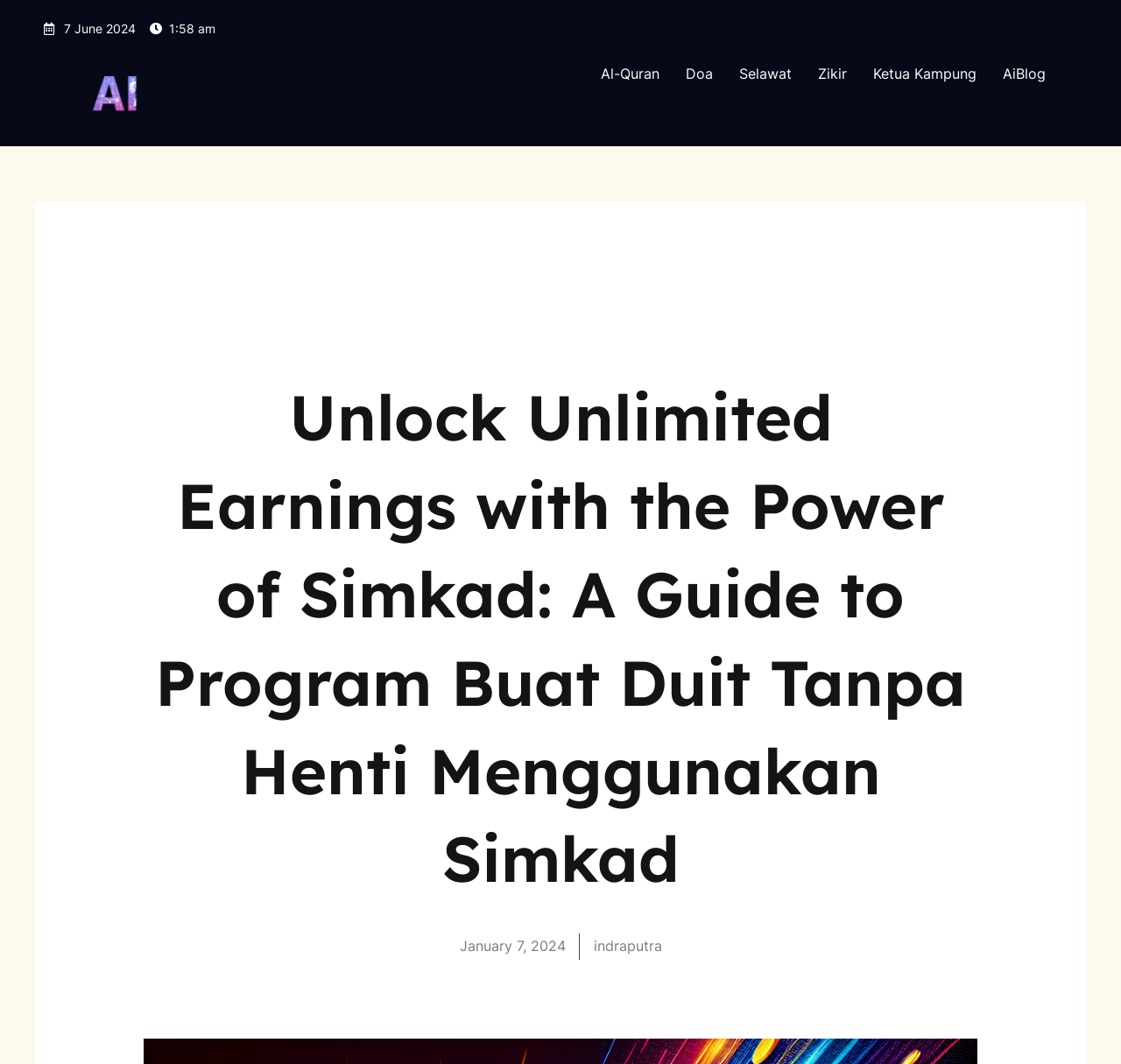Is there an image on the webpage?
Look at the screenshot and provide an in-depth answer.

I found an image on the webpage, which is located next to the link 'indraputra - Tok Ai', and it seems to be a profile picture or an avatar.